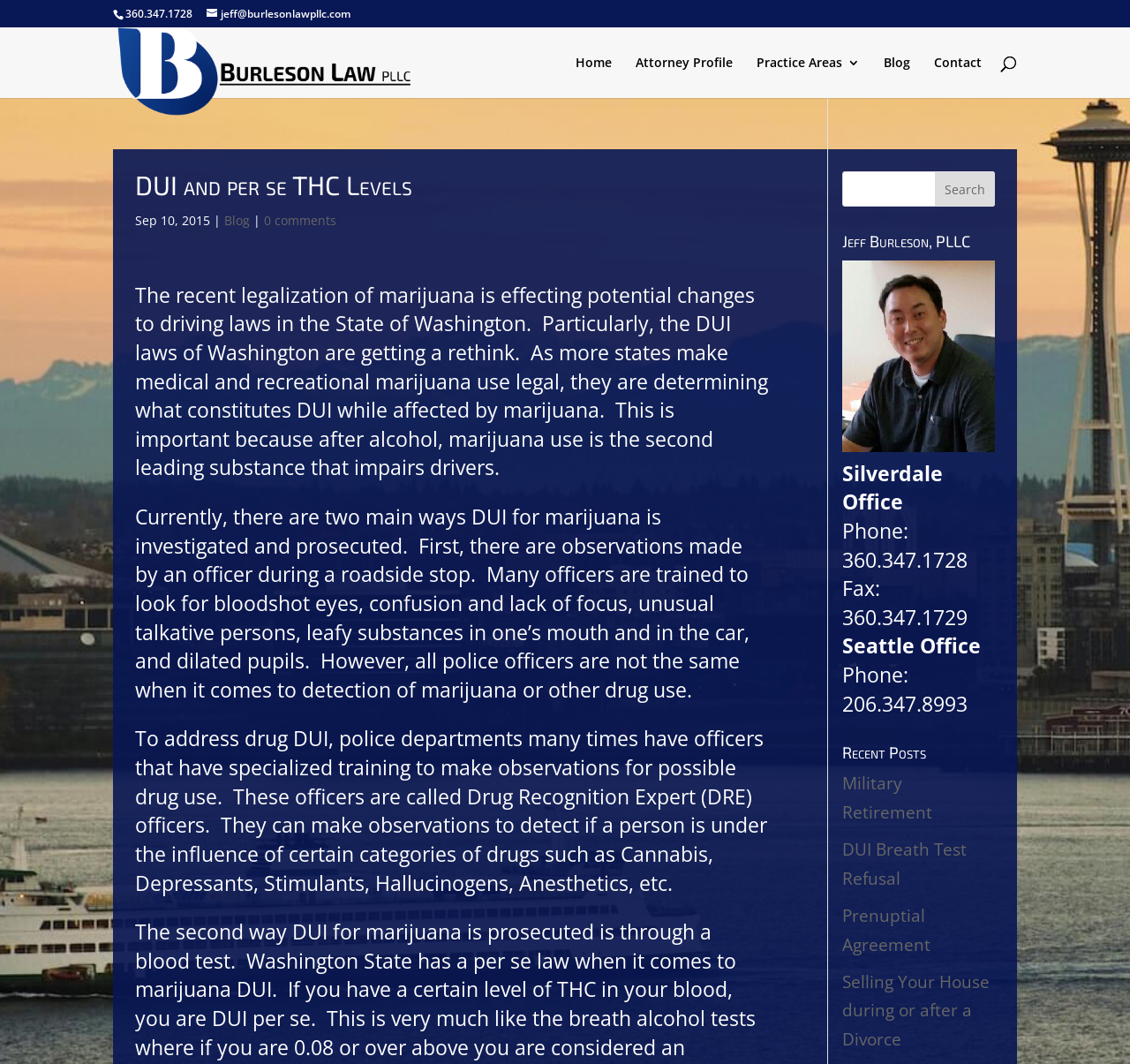Extract the heading text from the webpage.

DUI and per se THC Levels